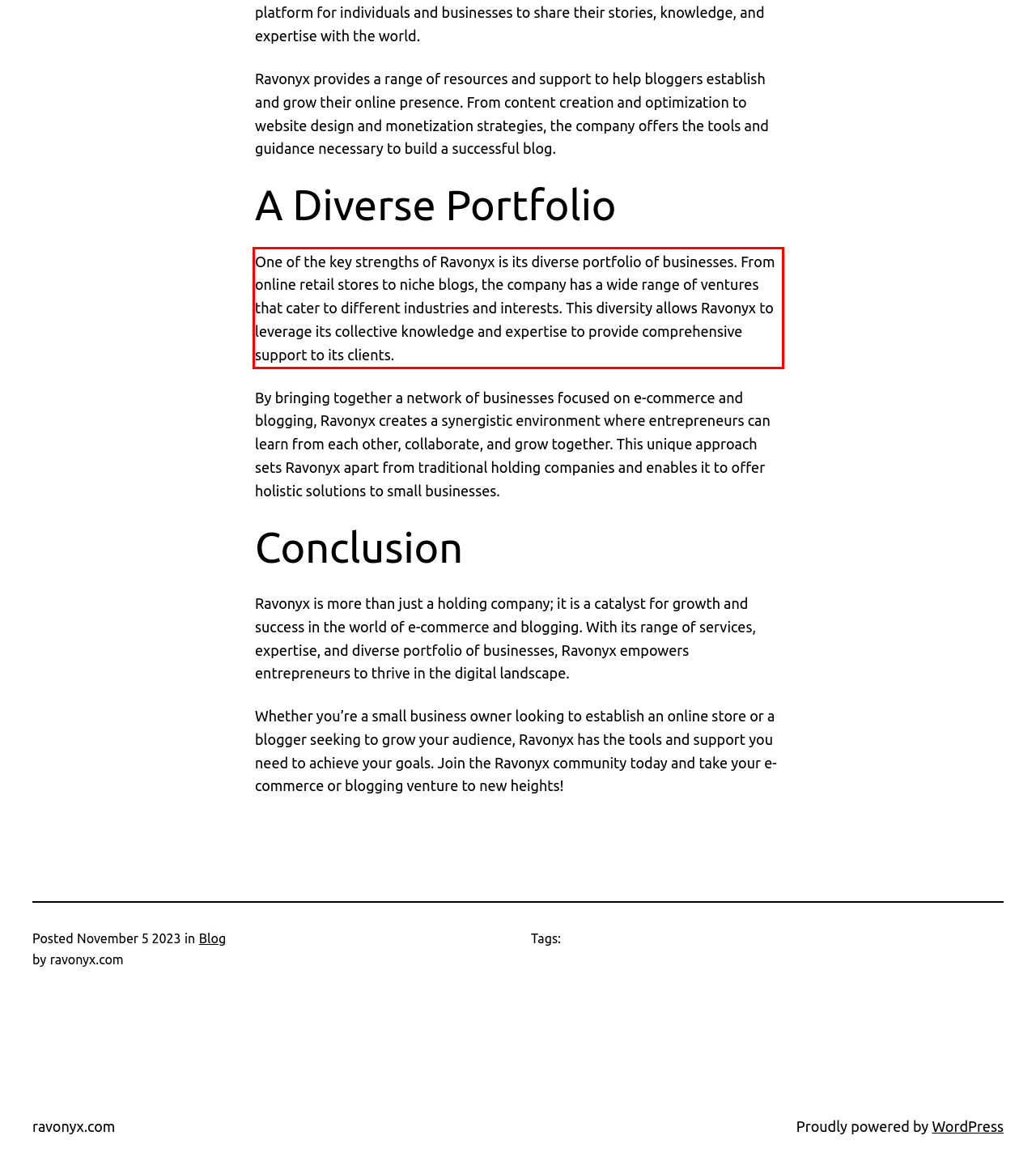Inspect the webpage screenshot that has a red bounding box and use OCR technology to read and display the text inside the red bounding box.

One of the key strengths of Ravonyx is its diverse portfolio of businesses. From online retail stores to niche blogs, the company has a wide range of ventures that cater to different industries and interests. This diversity allows Ravonyx to leverage its collective knowledge and expertise to provide comprehensive support to its clients.